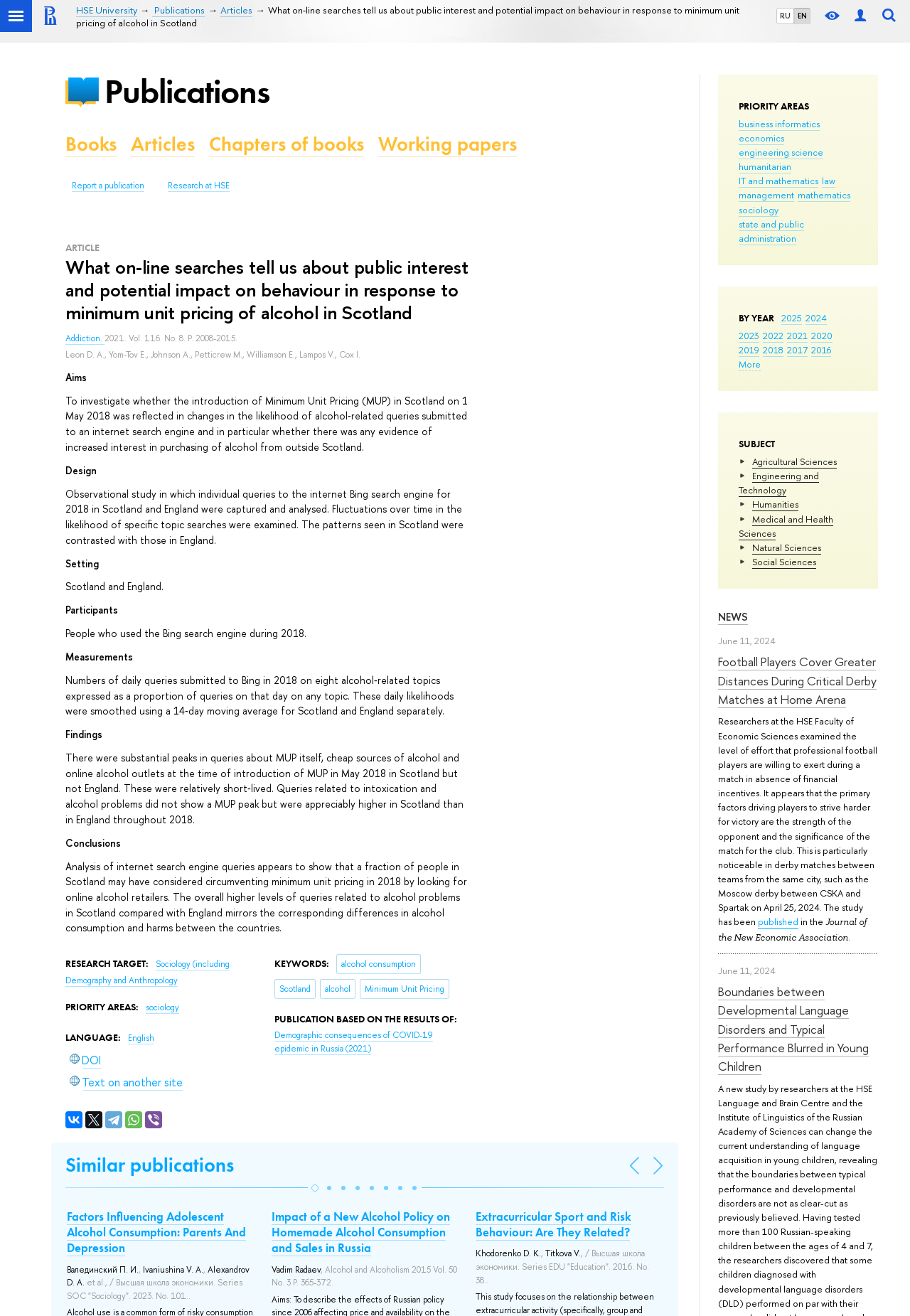Who are the authors of the article?
Please craft a detailed and exhaustive response to the question.

The authors of the article are listed as 'Leon D. A., Yom-Tov E., Johnson A., Petticrew M.' in the publication information.